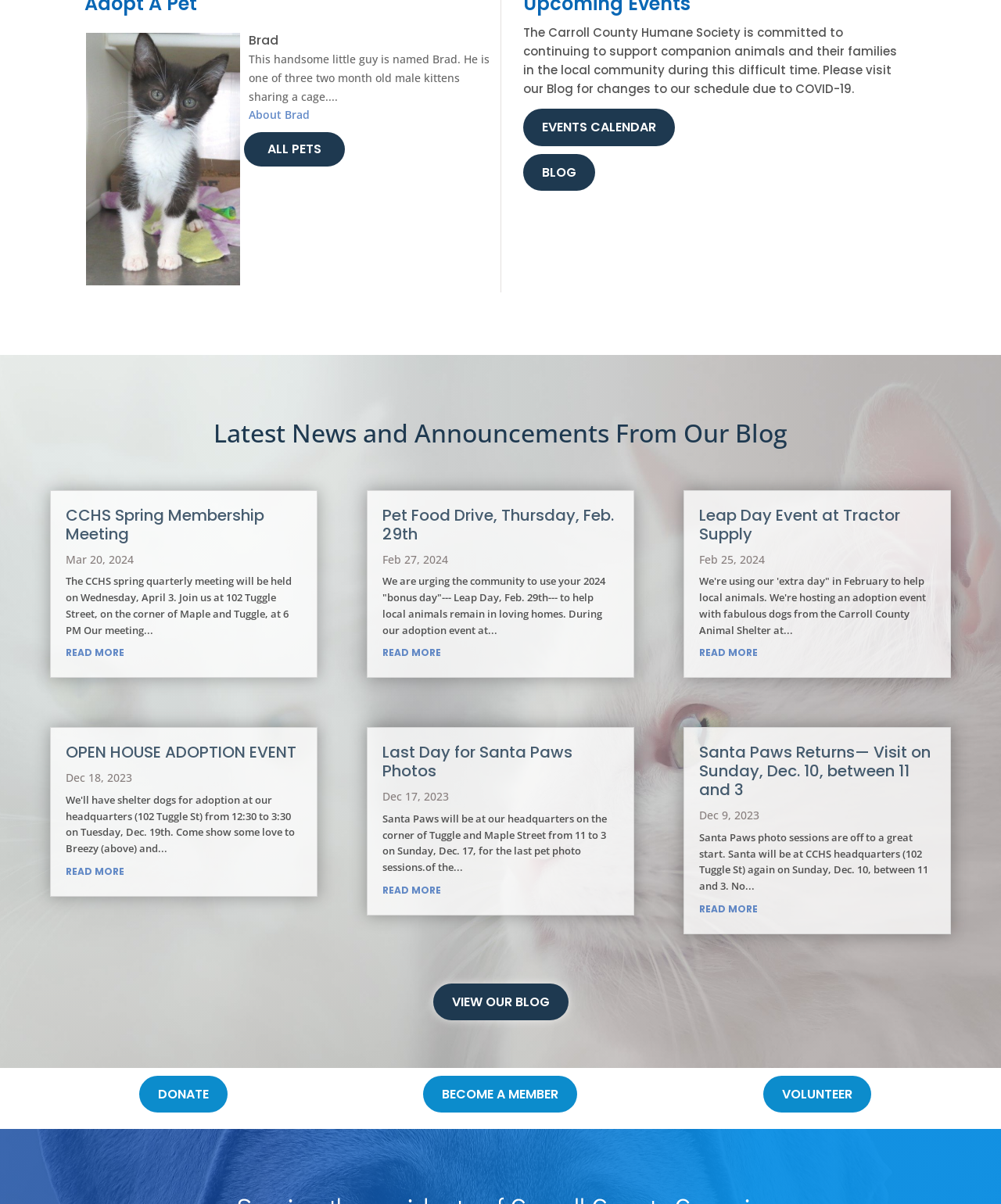Based on the element description "View Our Blog", predict the bounding box coordinates of the UI element.

[0.432, 0.817, 0.568, 0.847]